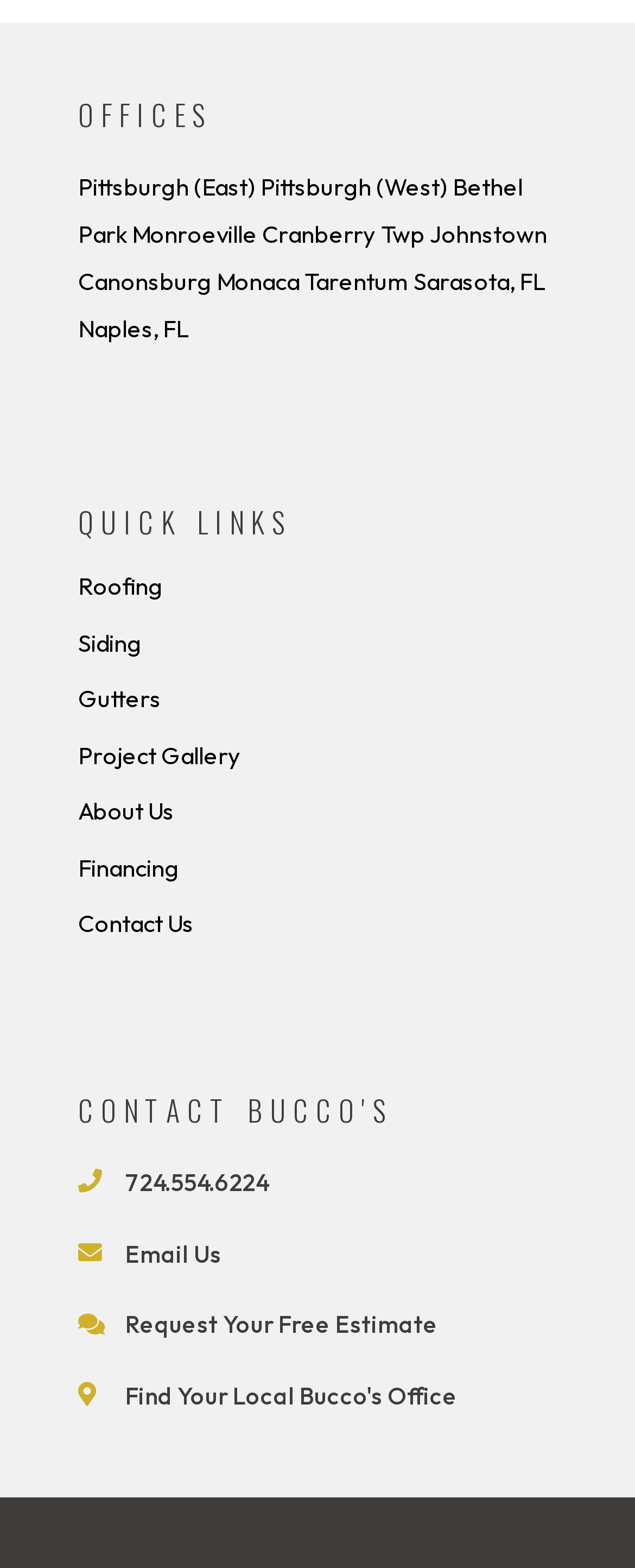Please specify the bounding box coordinates of the clickable section necessary to execute the following command: "View Pittsburgh East office".

[0.123, 0.109, 0.403, 0.129]